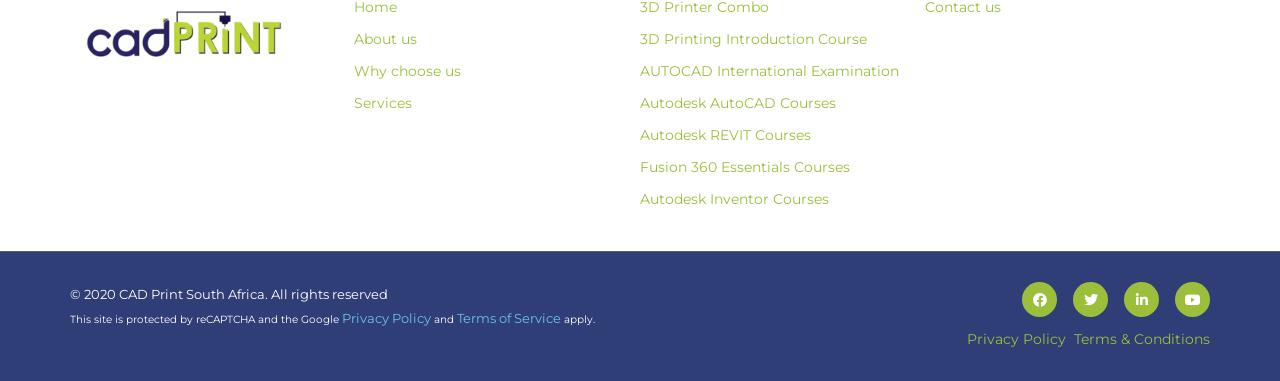Locate the bounding box coordinates of the item that should be clicked to fulfill the instruction: "Click on About us".

[0.277, 0.071, 0.5, 0.134]